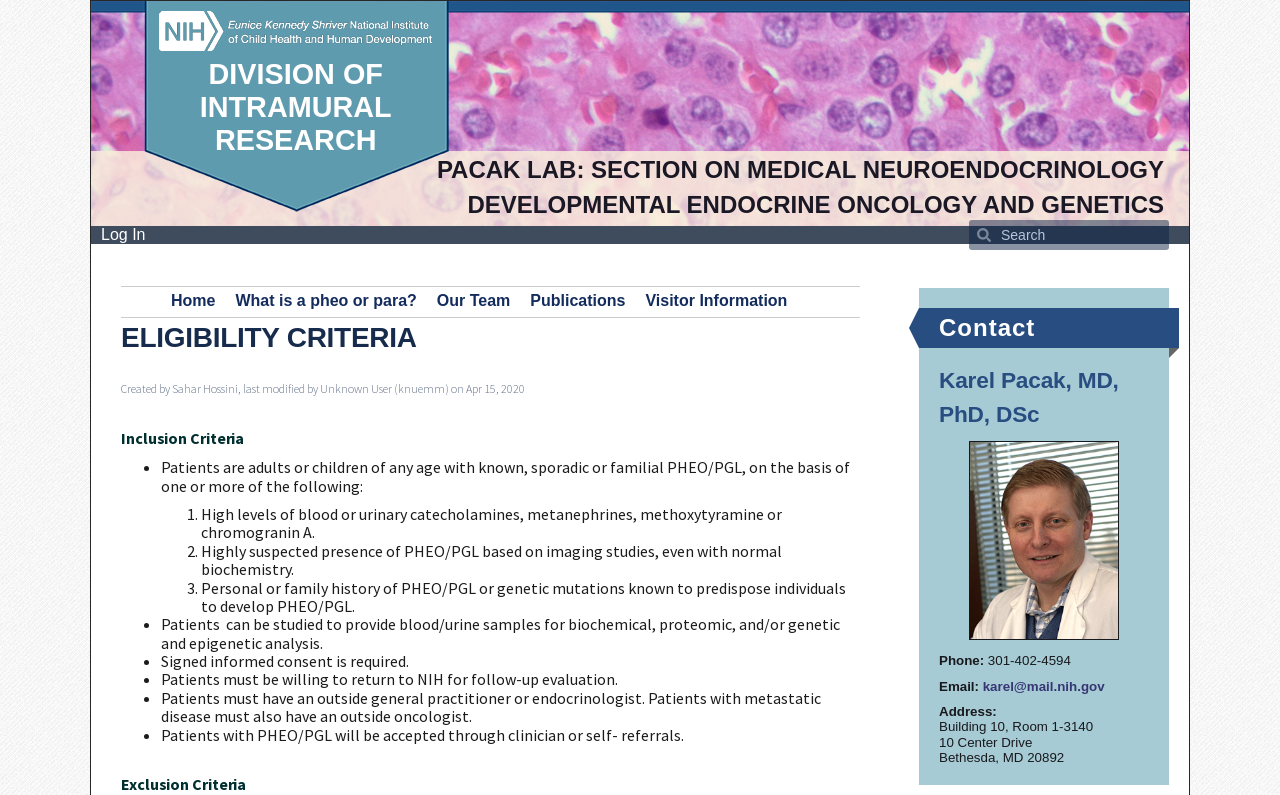Determine the bounding box coordinates for the area that needs to be clicked to fulfill this task: "visit clinivation website". The coordinates must be given as four float numbers between 0 and 1, i.e., [left, top, right, bottom].

None